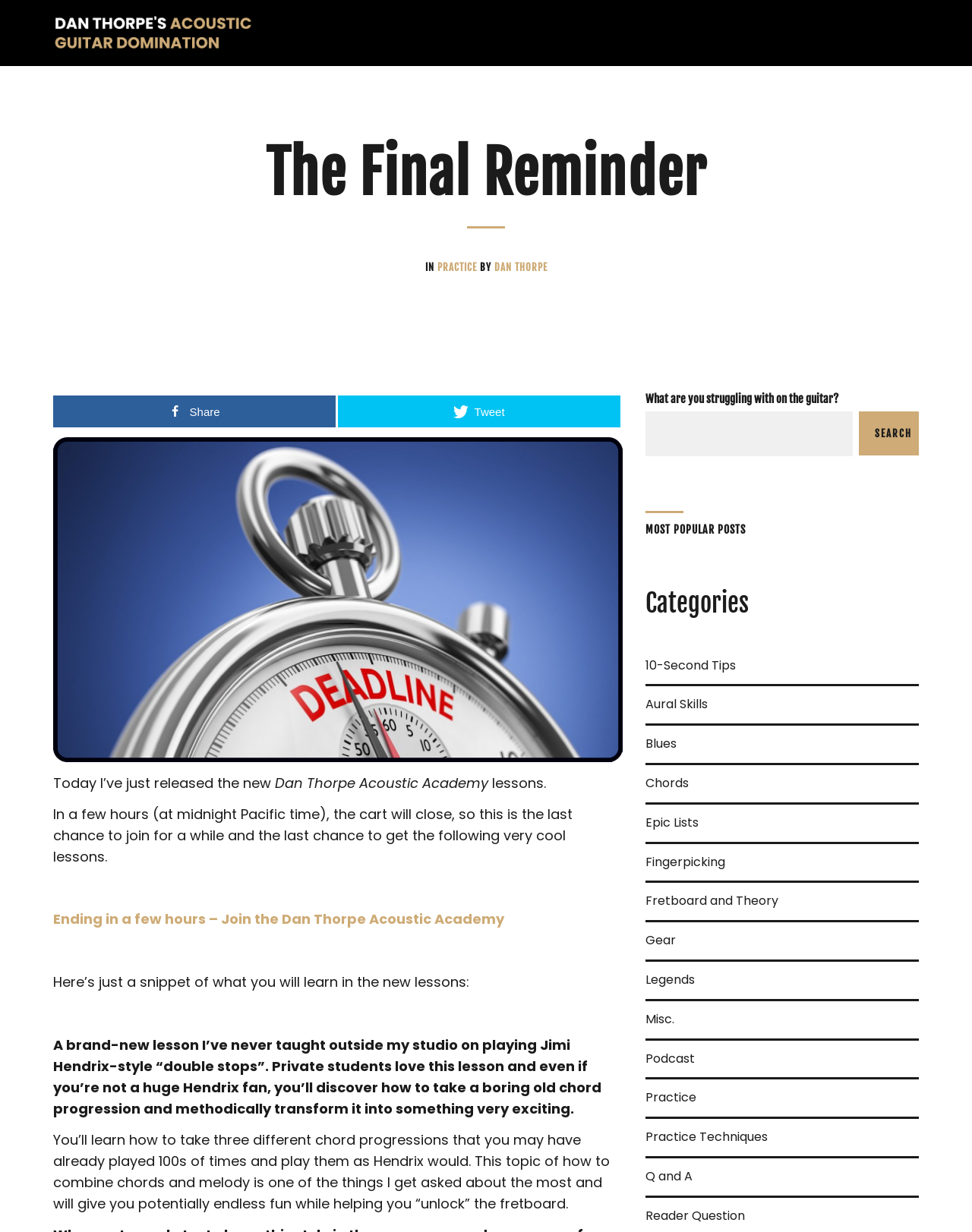Please identify the bounding box coordinates of the element on the webpage that should be clicked to follow this instruction: "Search for guitar lessons". The bounding box coordinates should be given as four float numbers between 0 and 1, formatted as [left, top, right, bottom].

[0.664, 0.334, 0.877, 0.37]